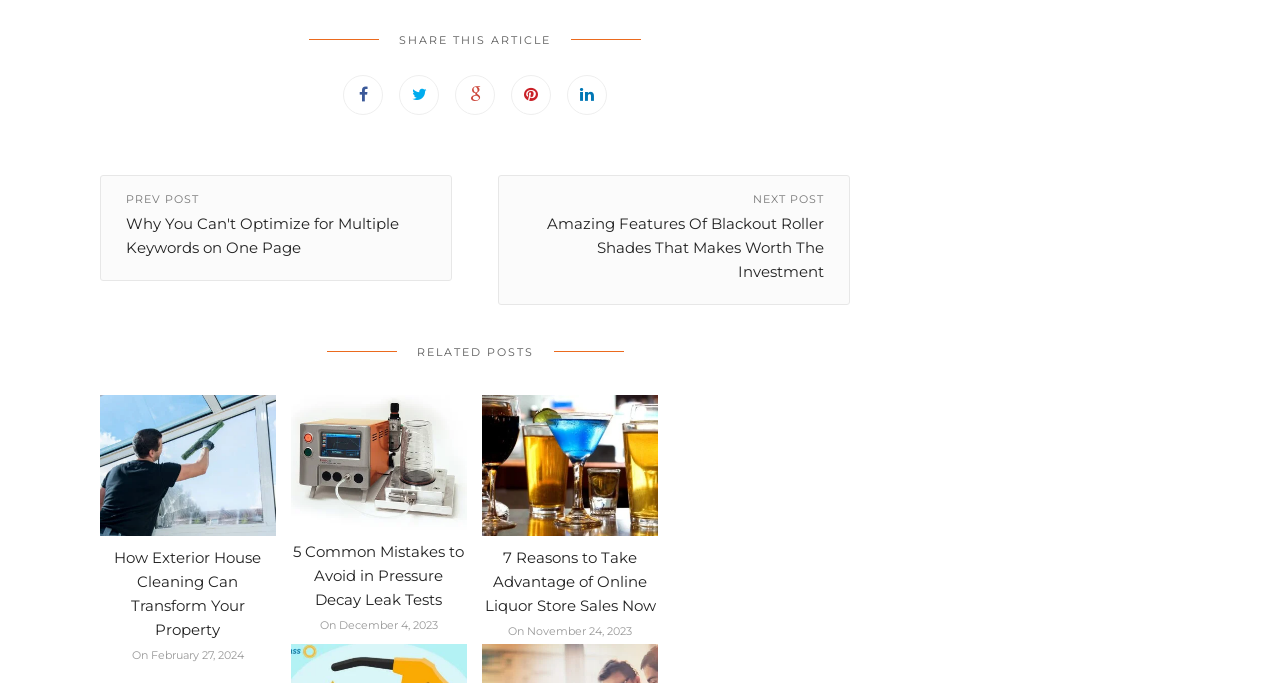Please examine the image and answer the question with a detailed explanation:
How many 'RELATED POSTS' are there on the webpage?

I counted the number of link elements with image descriptions and headings below the 'RELATED POSTS' section. There are 3 such elements, indicating 3 'RELATED POSTS' on the webpage.